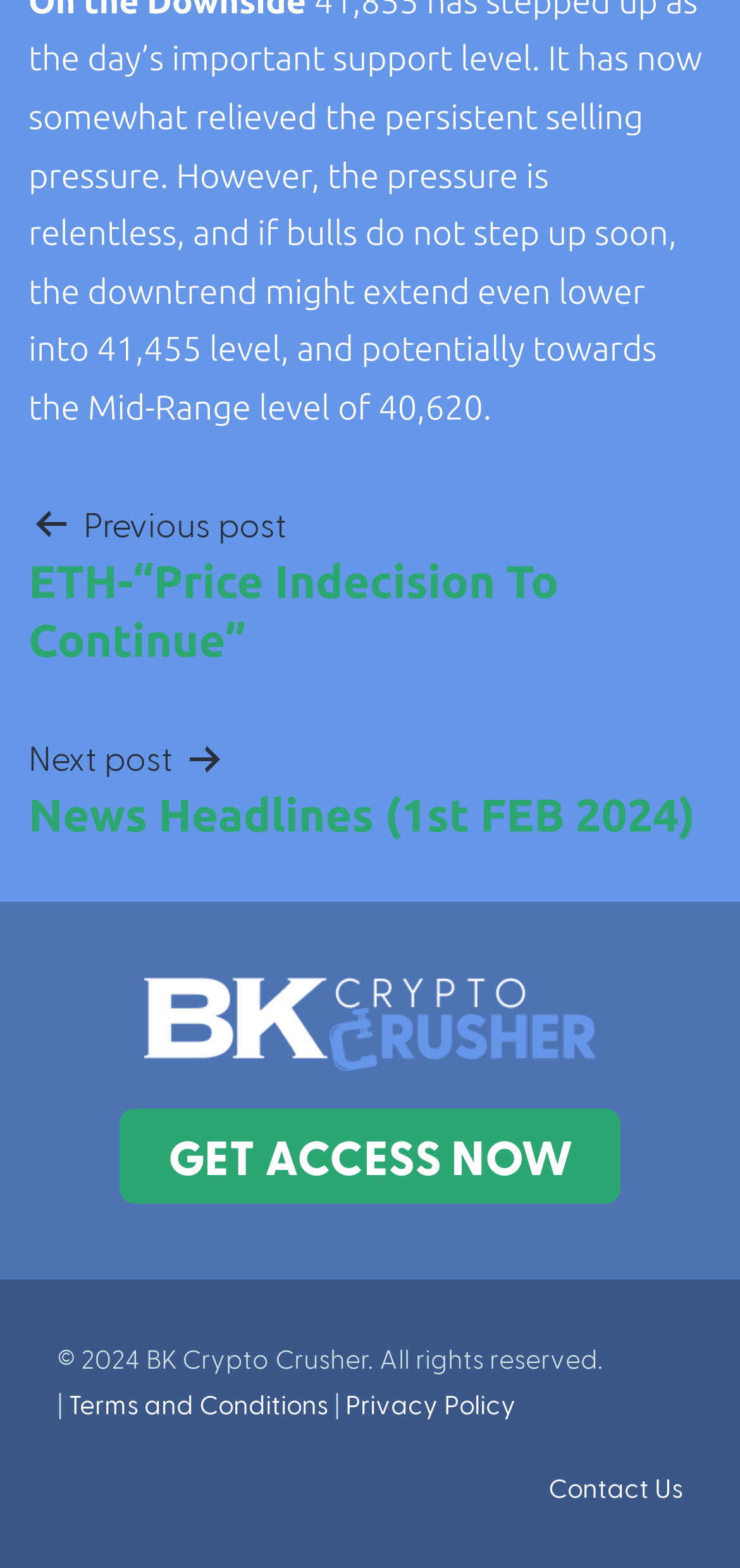What year is the copyright for?
Utilize the image to construct a detailed and well-explained answer.

The copyright information is located at the bottom of the webpage, and it states '© 2024 BK Crypto Crusher. All rights reserved.' This indicates that the copyright is for the year 2024.